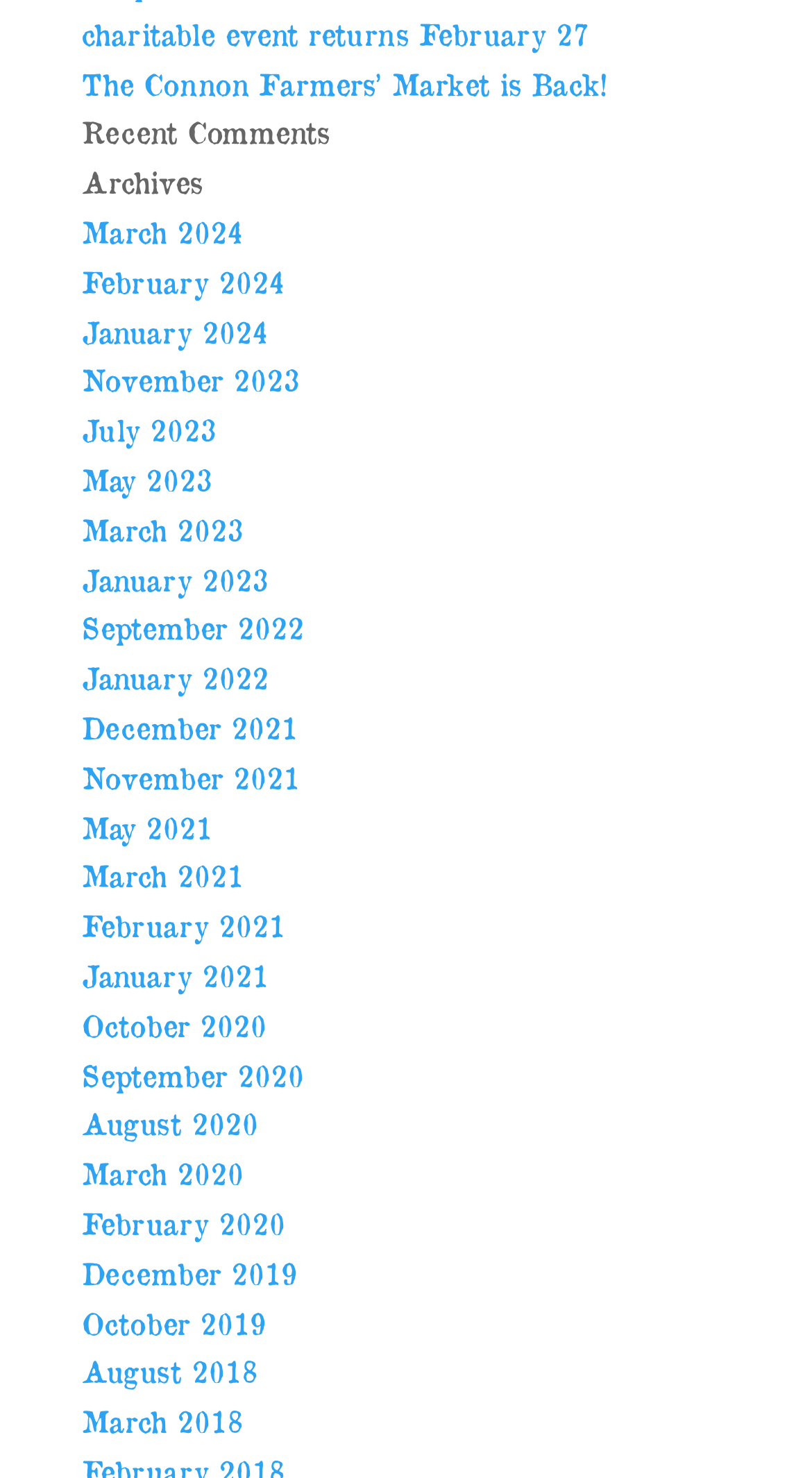Please specify the bounding box coordinates of the element that should be clicked to execute the given instruction: 'read The Connon Farmers’ Market is Back! article'. Ensure the coordinates are four float numbers between 0 and 1, expressed as [left, top, right, bottom].

[0.1, 0.045, 0.749, 0.069]